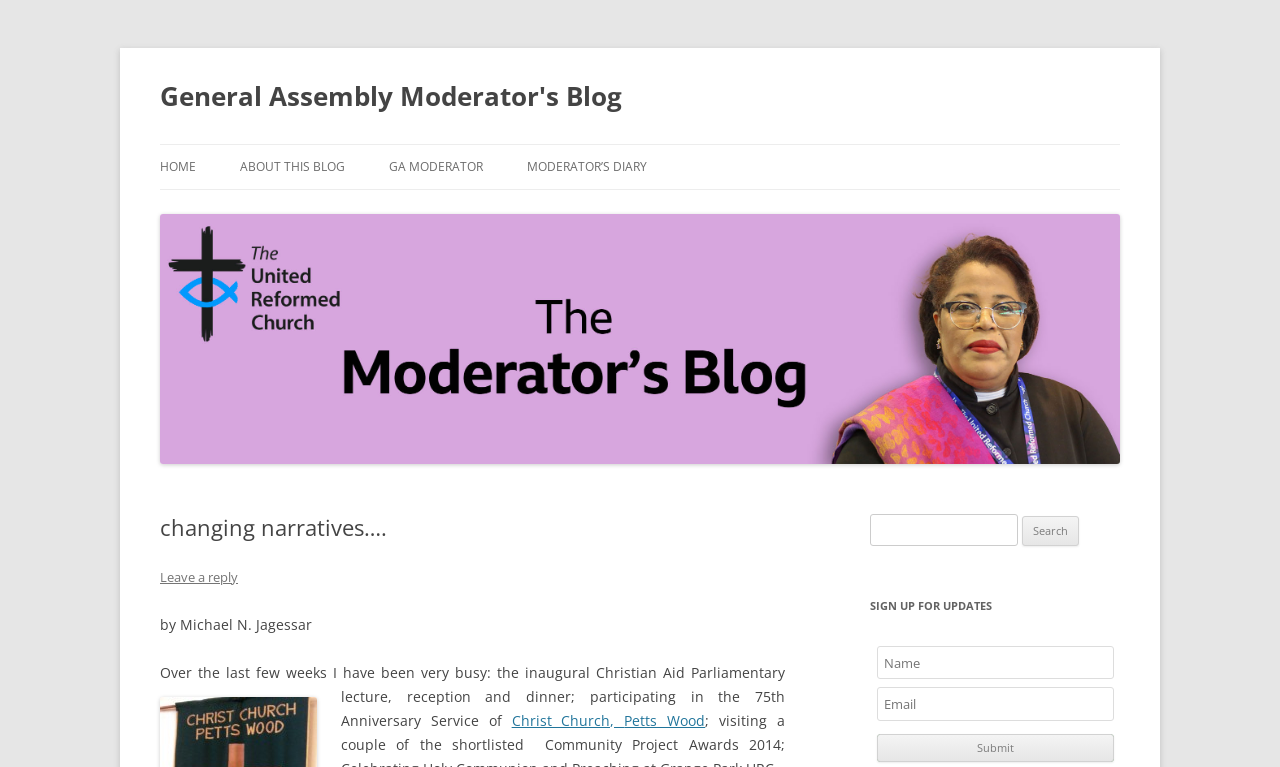Pinpoint the bounding box coordinates of the element to be clicked to execute the instruction: "Enter your name".

[0.685, 0.842, 0.87, 0.886]